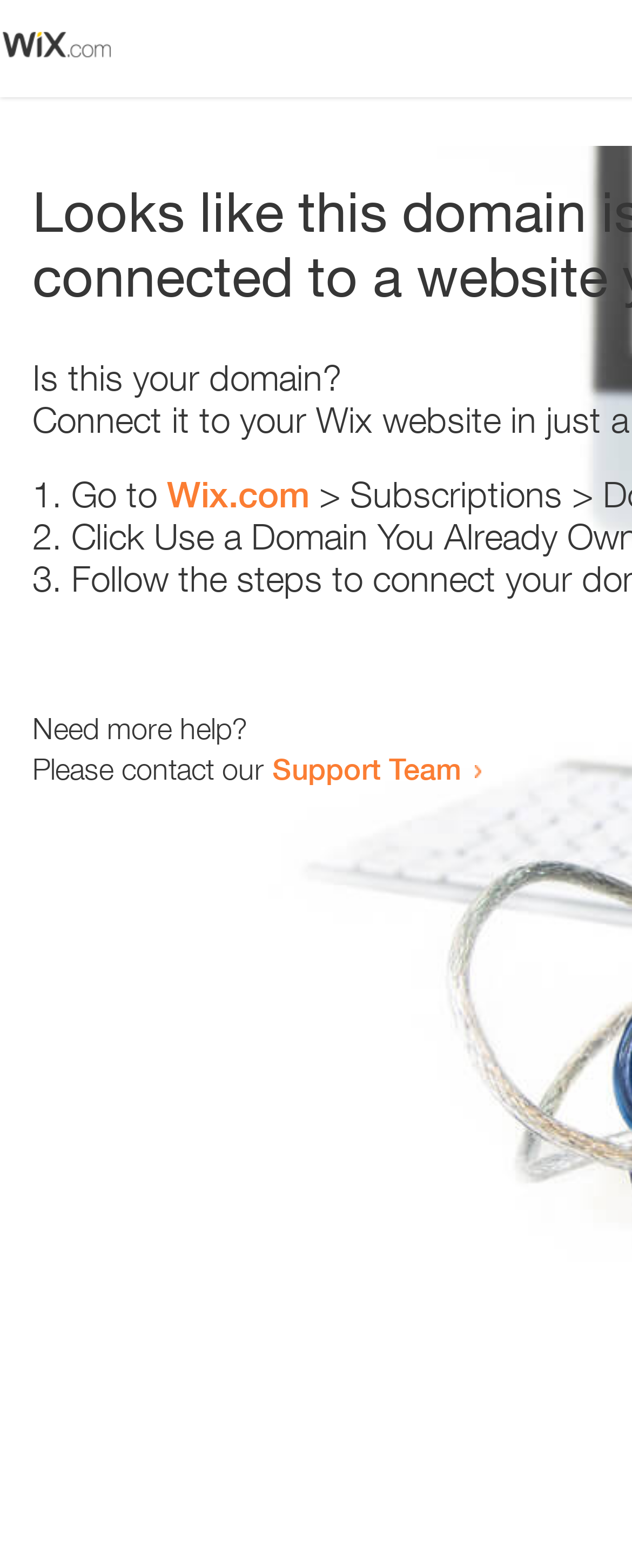Respond with a single word or short phrase to the following question: 
What is the text above the first list marker?

Is this your domain?